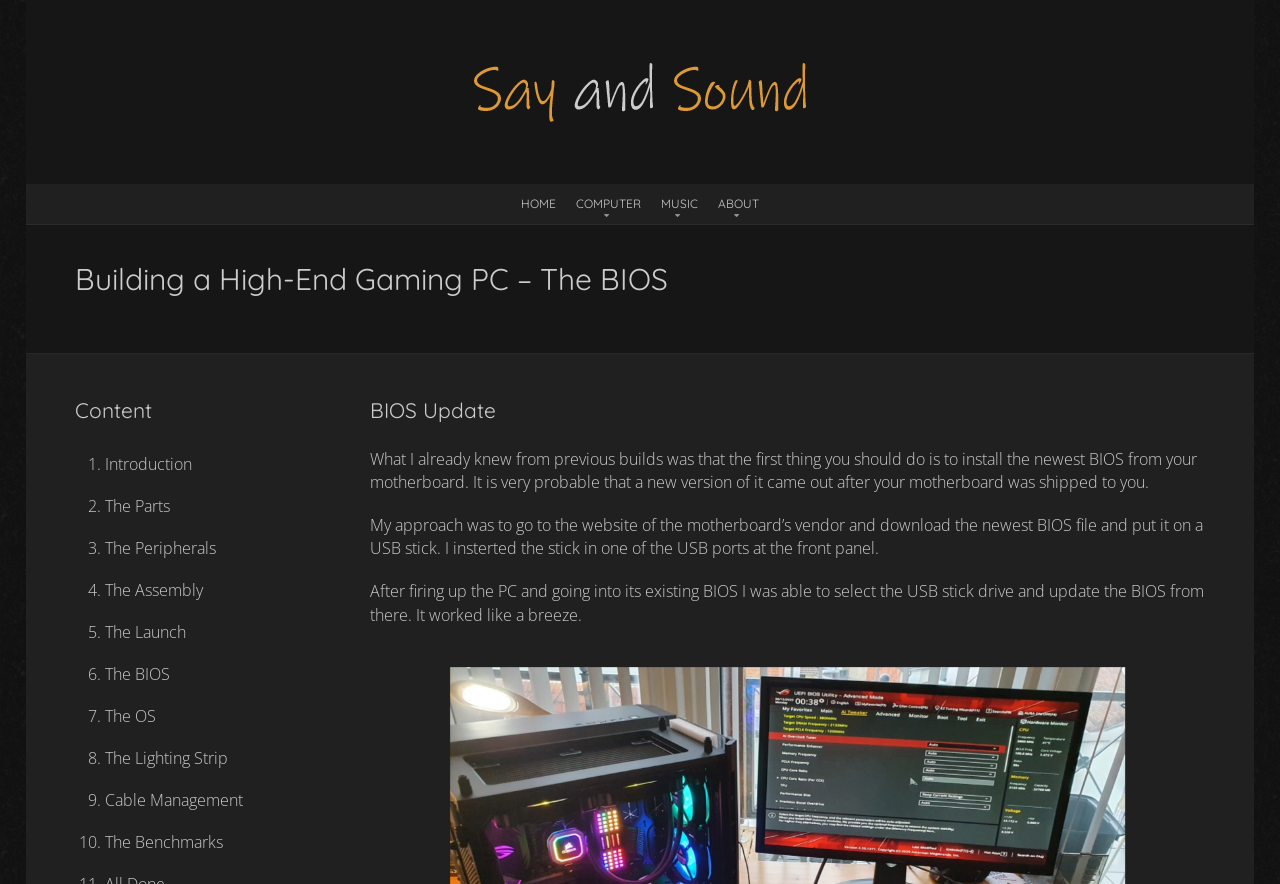Specify the bounding box coordinates of the element's area that should be clicked to execute the given instruction: "go to The Parts page". The coordinates should be four float numbers between 0 and 1, i.e., [left, top, right, bottom].

[0.082, 0.559, 0.133, 0.584]